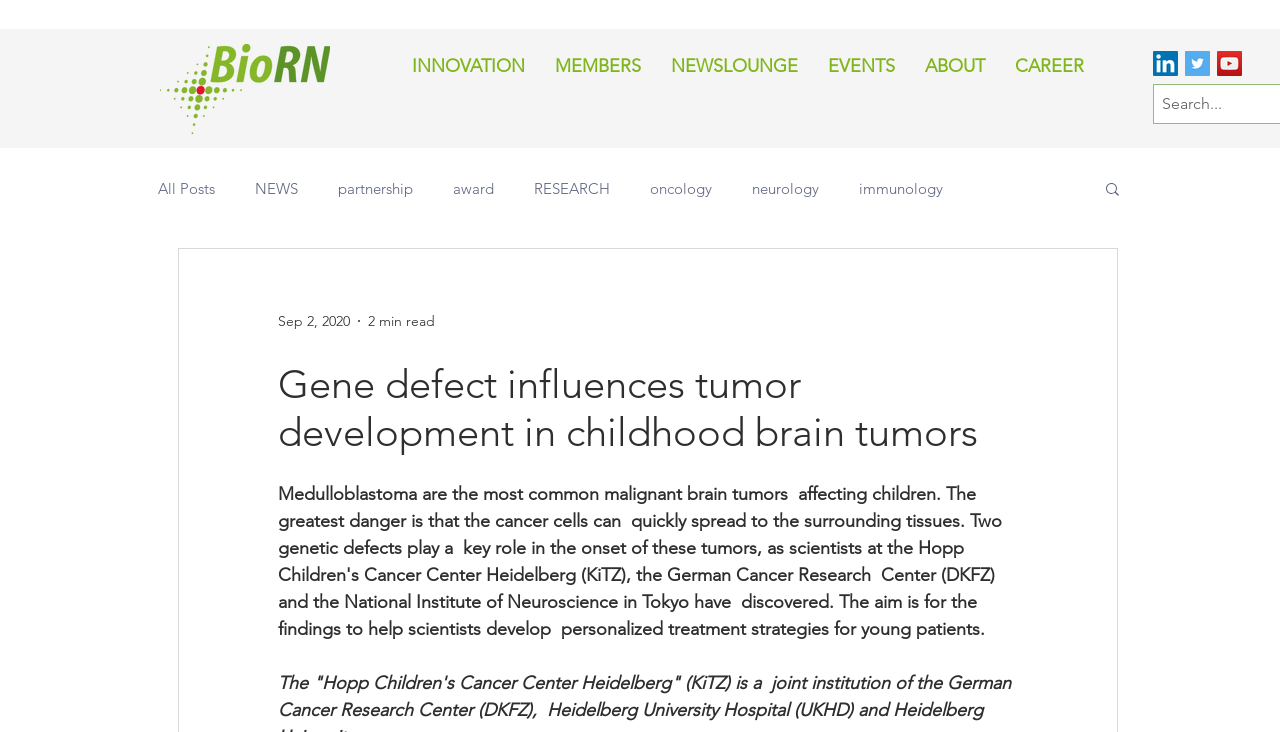Pinpoint the bounding box coordinates of the element that must be clicked to accomplish the following instruction: "Read the article about Gene defect influences tumor development in childhood brain tumors". The coordinates should be in the format of four float numbers between 0 and 1, i.e., [left, top, right, bottom].

[0.217, 0.492, 0.795, 0.623]